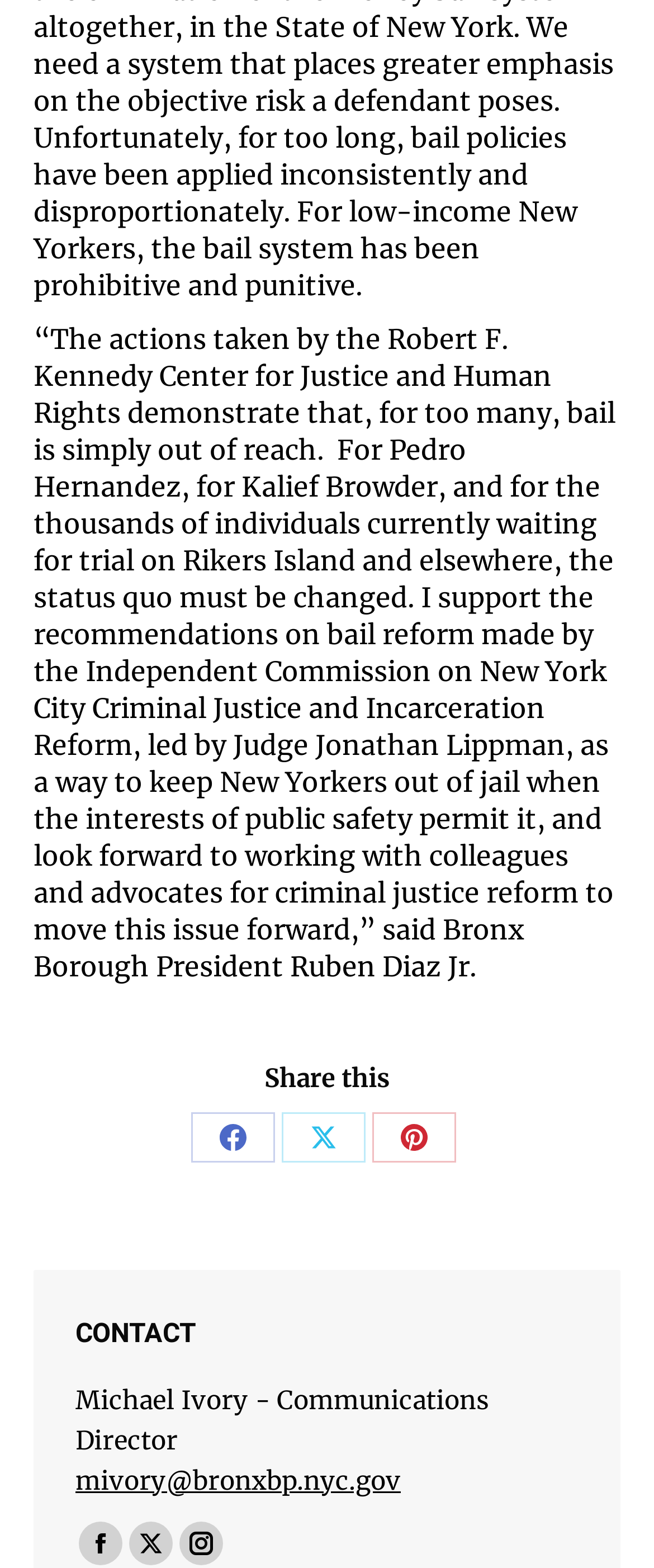Using the provided element description, identify the bounding box coordinates as (top-left x, top-left y, bottom-right x, bottom-right y). Ensure all values are between 0 and 1. Description: Skip to content

None